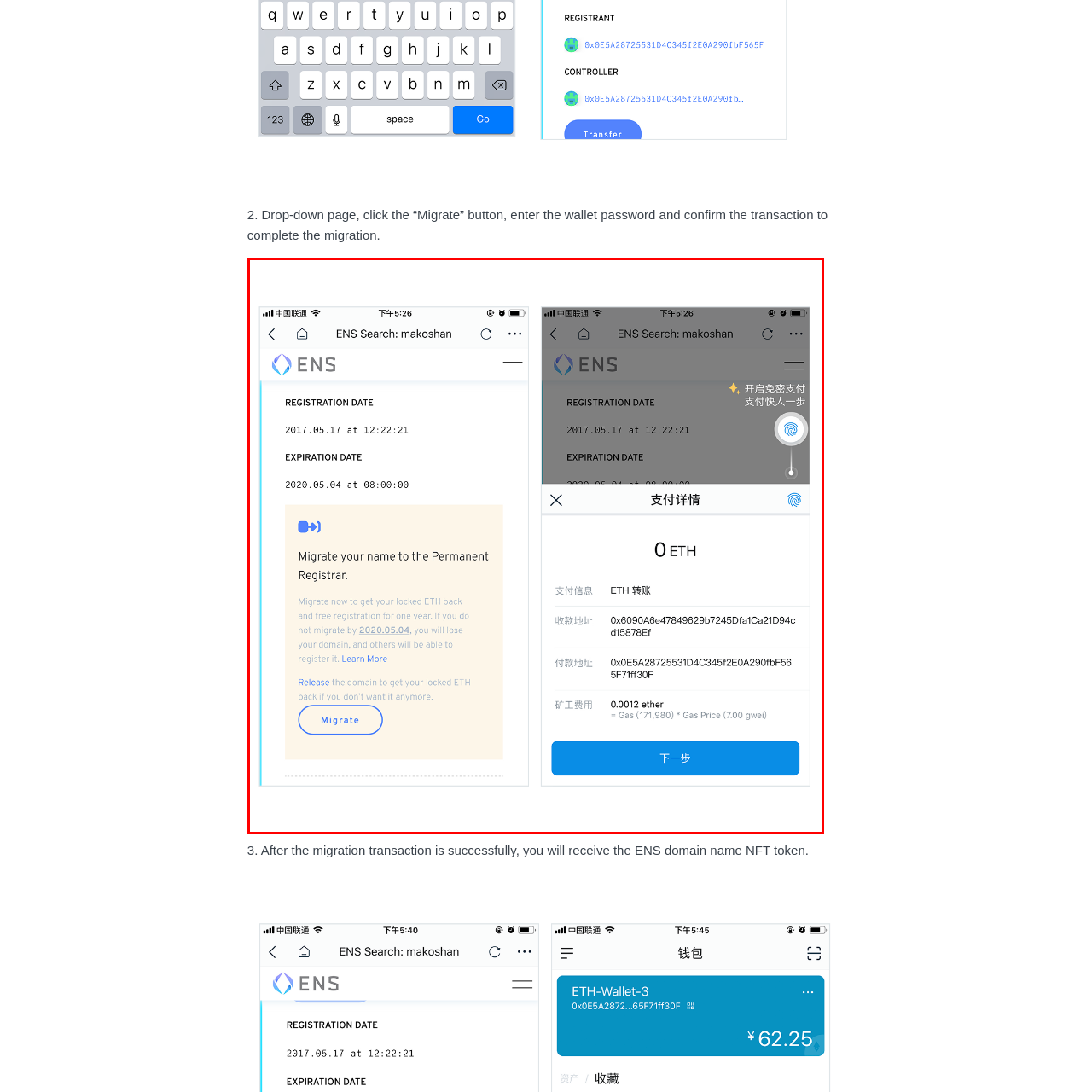Create a detailed description of the image enclosed by the red bounding box.

The image depicts a mobile interface related to Ethereum Name Service (ENS) management. On the left side, the screen details the registration and expiration dates for the domain "makoshan," indicating that it was registered on May 17, 2017, and will expire on May 4, 2020. Below this information, there’s an invitation to migrate the domain to the Permanent Registrar, with a note emphasizing the urgency of completing the process to avoid losing the domain and the option to release it if not wanted. 

On the right side, a payment details section shows the transaction specifics for transferring ETH, including a receiver address, the transaction fee, and a prompt for the next step titled "下一步" (Next Step). The interface overall emphasizes the process of domain migration and the associated transaction to reclaim locked ETH, combining crucial dates and transaction information to guide users in managing their ENS domains effectively.